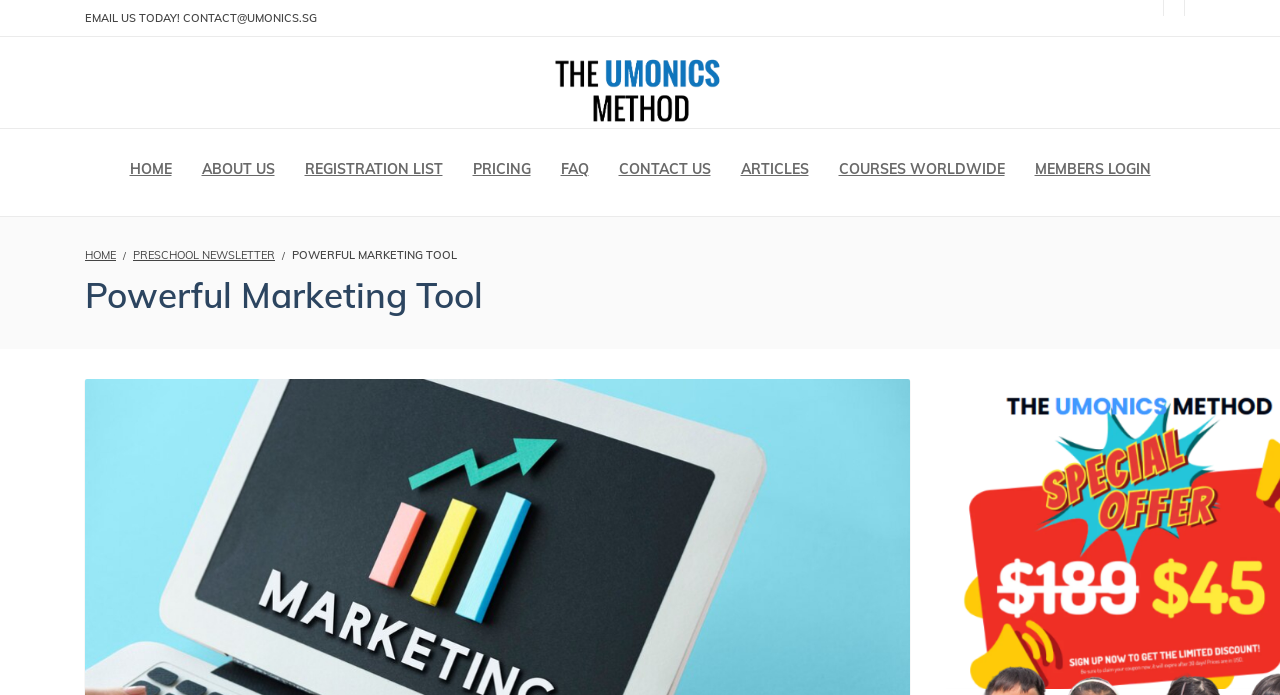Please identify the bounding box coordinates of the region to click in order to complete the given instruction: "read articles". The coordinates should be four float numbers between 0 and 1, i.e., [left, top, right, bottom].

[0.567, 0.186, 0.643, 0.302]